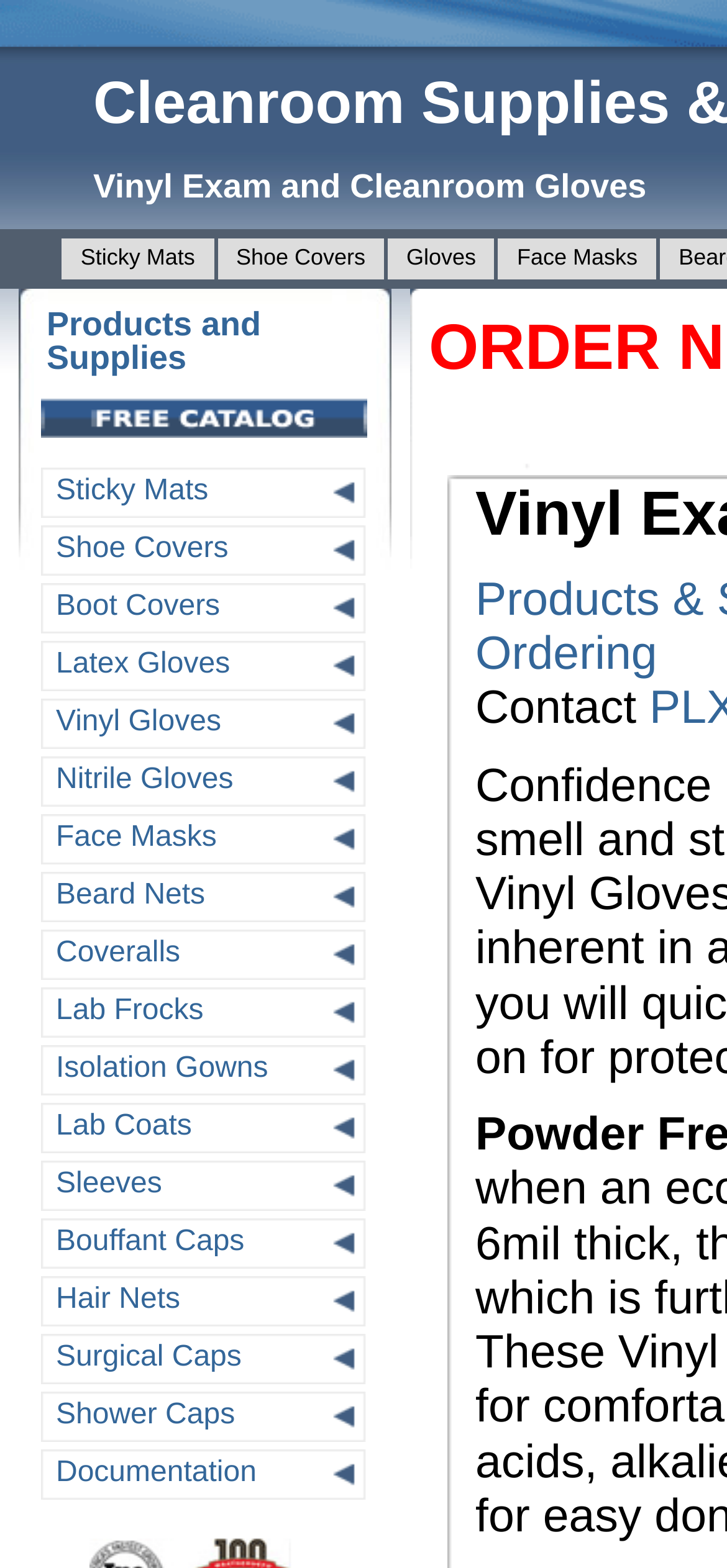How many types of gloves are available?
Please provide a detailed answer to the question.

By examining the links on the webpage, I found three types of gloves: Latex Gloves, Vinyl Gloves, and Nitrile Gloves.